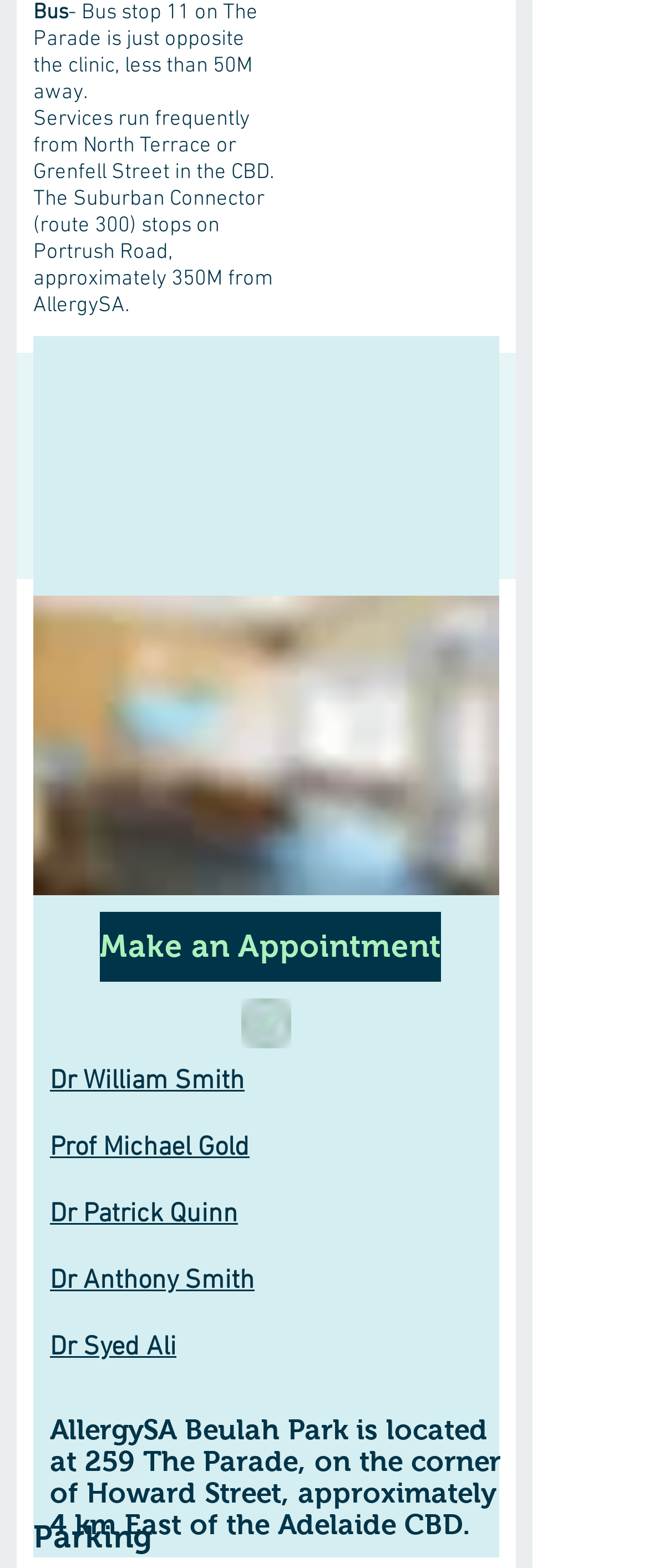Bounding box coordinates should be in the format (top-left x, top-left y, bottom-right x, bottom-right y) and all values should be floating point numbers between 0 and 1. Determine the bounding box coordinate for the UI element described as: Prof Michael Gold

[0.077, 0.722, 0.385, 0.743]